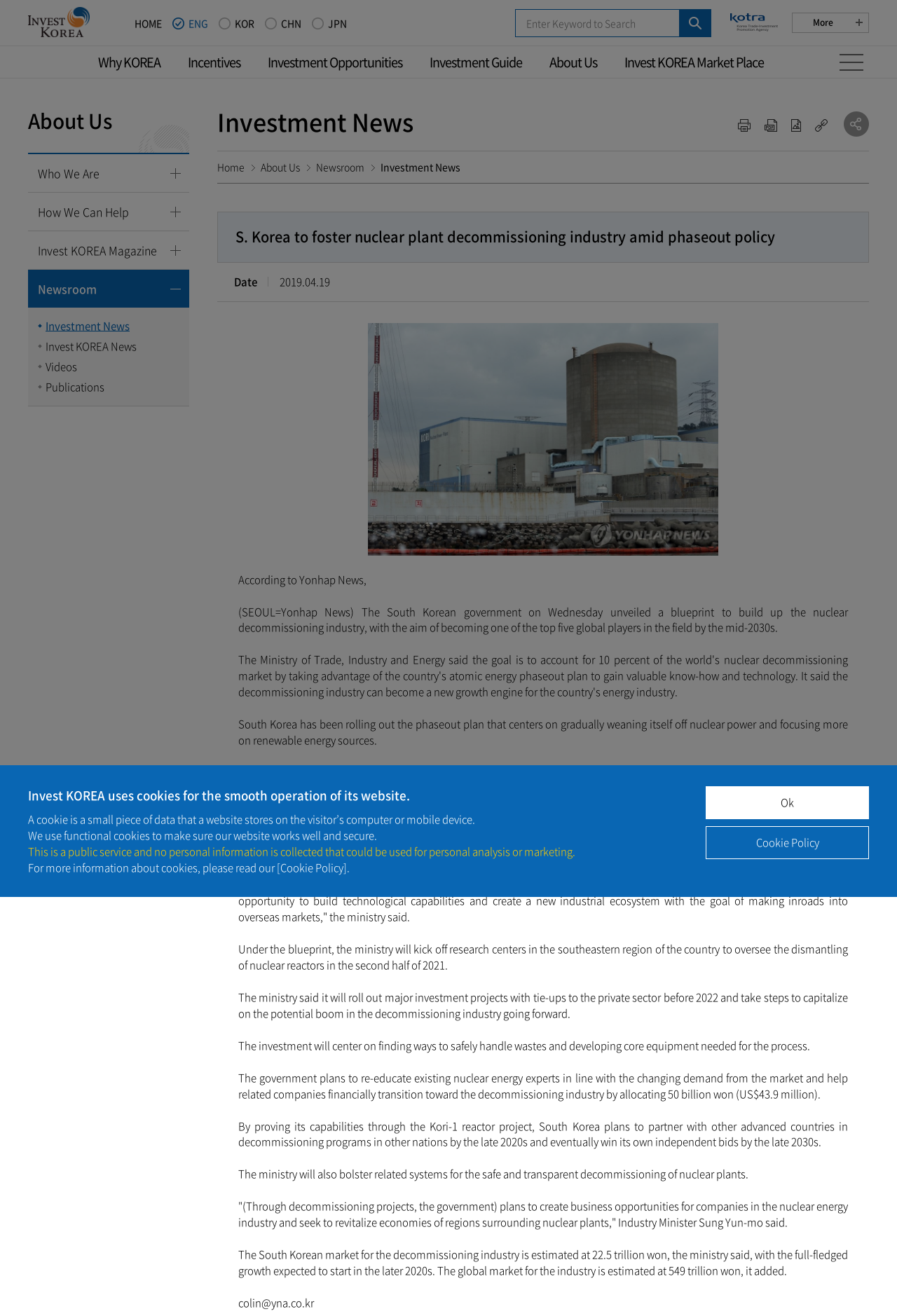Describe all the visual and textual components of the webpage comprehensively.

This webpage is about Invest KOREA, a public service that provides information on investment opportunities in South Korea. At the top of the page, there is a notification about the use of cookies on the website, with a link to the Cookie Policy. Below this, there is a heading "Invest KOREA" with a link to the homepage. 

To the right of the heading, there are links to different language options, including English, Korean, Chinese, and Japanese. Next to these links, there is a search bar with a button to search for keywords. 

Below the search bar, there are several links to different sections of the website, including "Why KOREA", "Incentives", "Investment Opportunities", "Investment Guide", and "About Us". 

On the left side of the page, there is a menu with links to "About Us", "How We Can Help", "Invest KOREA Magazine", "Newsroom", and other related pages. 

The main content of the page is an article titled "S. Korea to foster nuclear plant decommissioning industry amid phaseout policy". The article discusses the South Korean government's plan to develop the nuclear decommissioning industry, with the goal of becoming one of the top five global players in the field by the mid-2030s. The article provides details on the government's blueprint, including the reduction of commercial nuclear reactors, the increase of renewable energy sources, and the establishment of research centers. 

At the bottom of the article, there are buttons to print, download as a PDF, and share on social media.